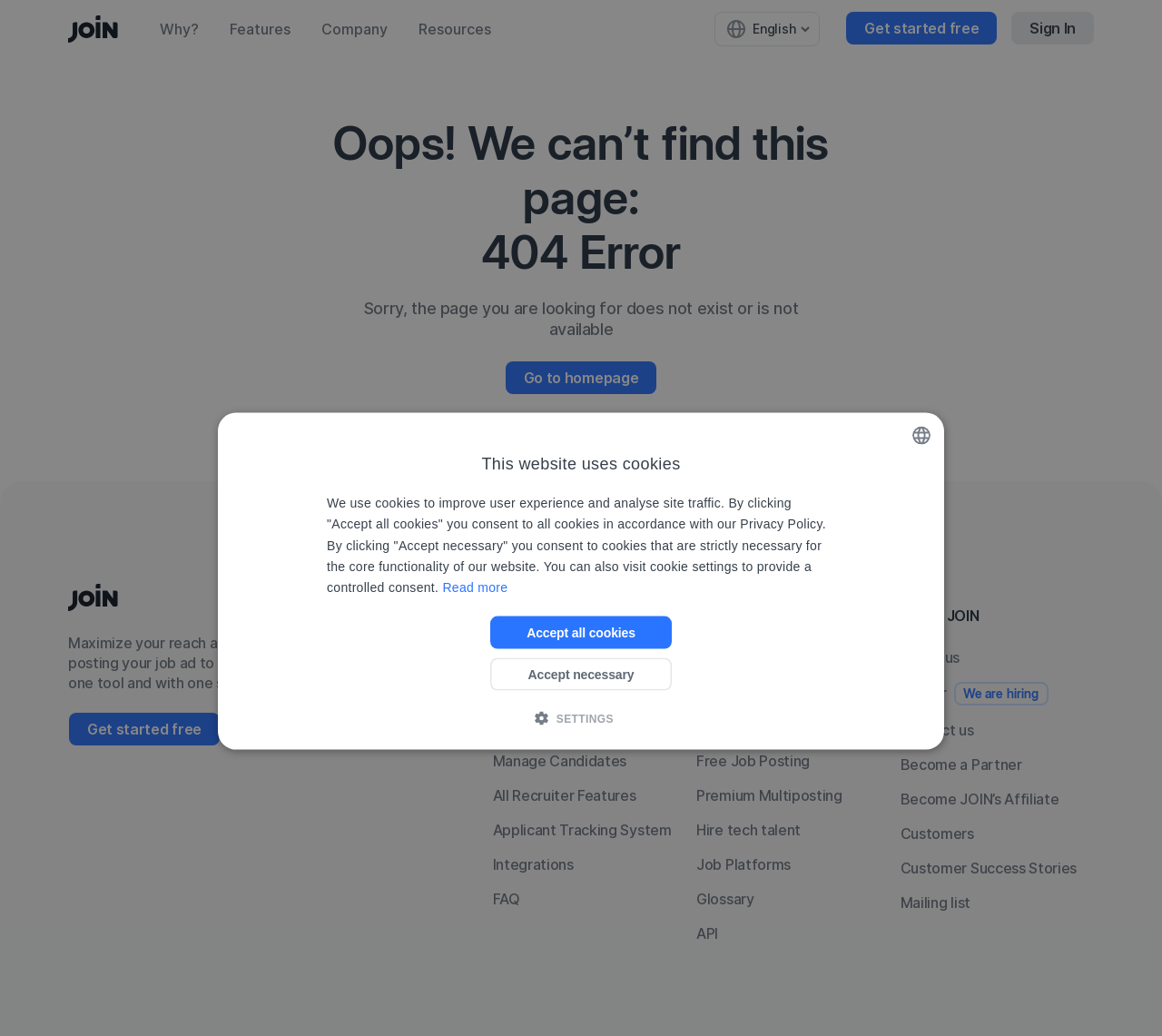How many links are available under the 'Resources' section?
Based on the screenshot, answer the question with a single word or phrase.

5